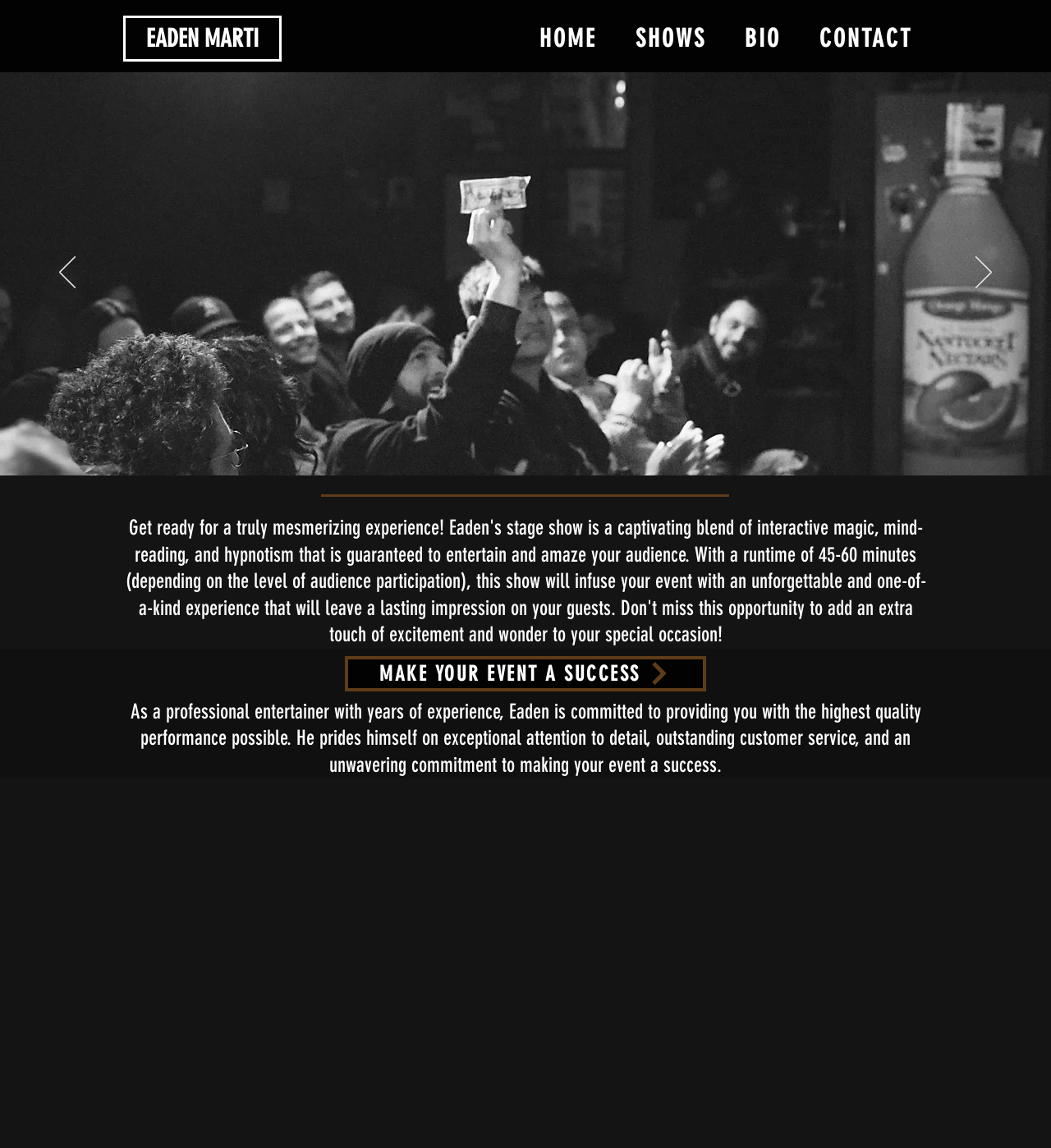Determine the bounding box coordinates for the clickable element to execute this instruction: "Go to the 'CONTACT' page". Provide the coordinates as four float numbers between 0 and 1, i.e., [left, top, right, bottom].

[0.764, 0.014, 0.883, 0.054]